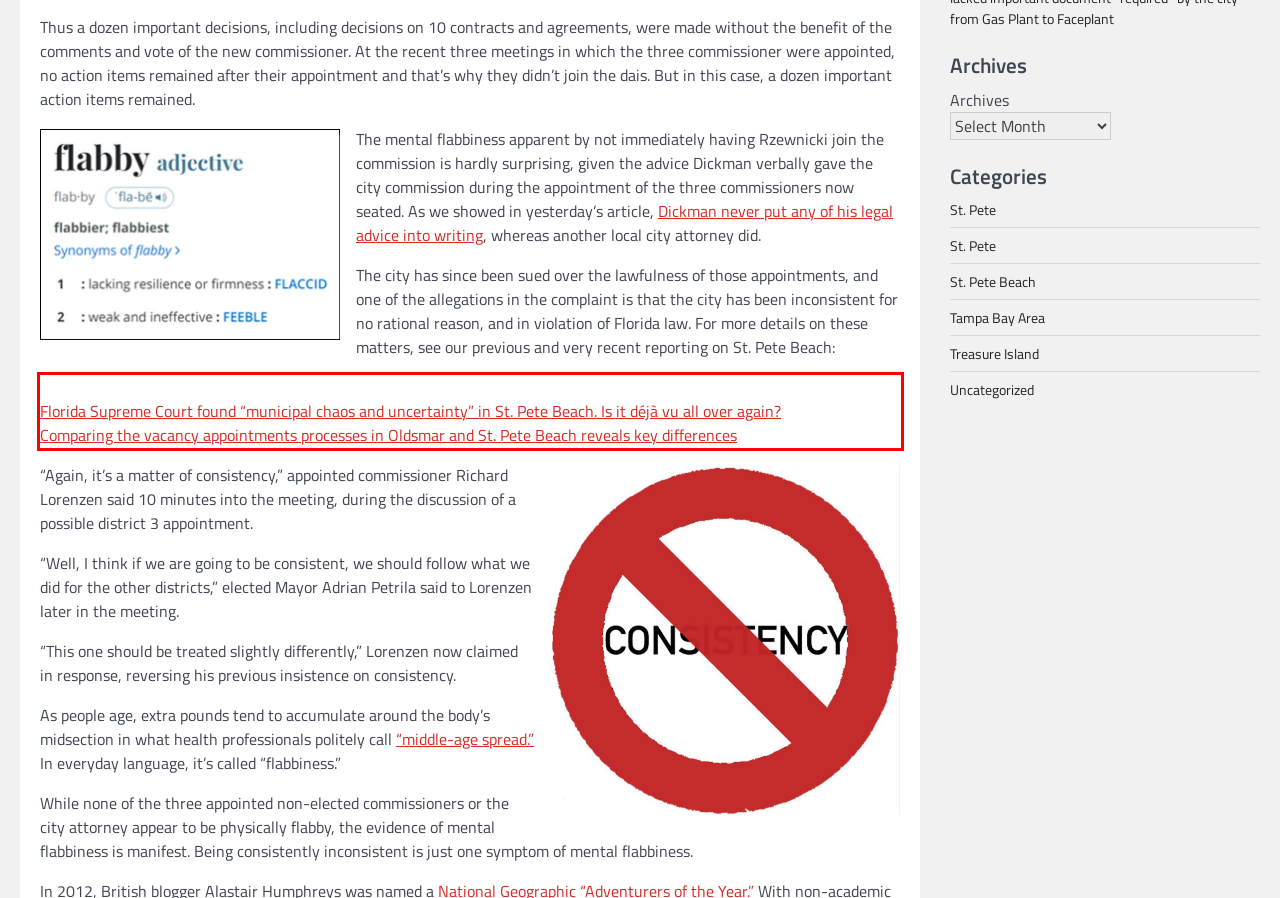Identify and extract the text within the red rectangle in the screenshot of the webpage.

Florida Supreme Court found “municipal chaos and uncertainty” in St. Pete Beach. Is it déjà vu all over again? Comparing the vacancy appointments processes in Oldsmar and St. Pete Beach reveals key differences